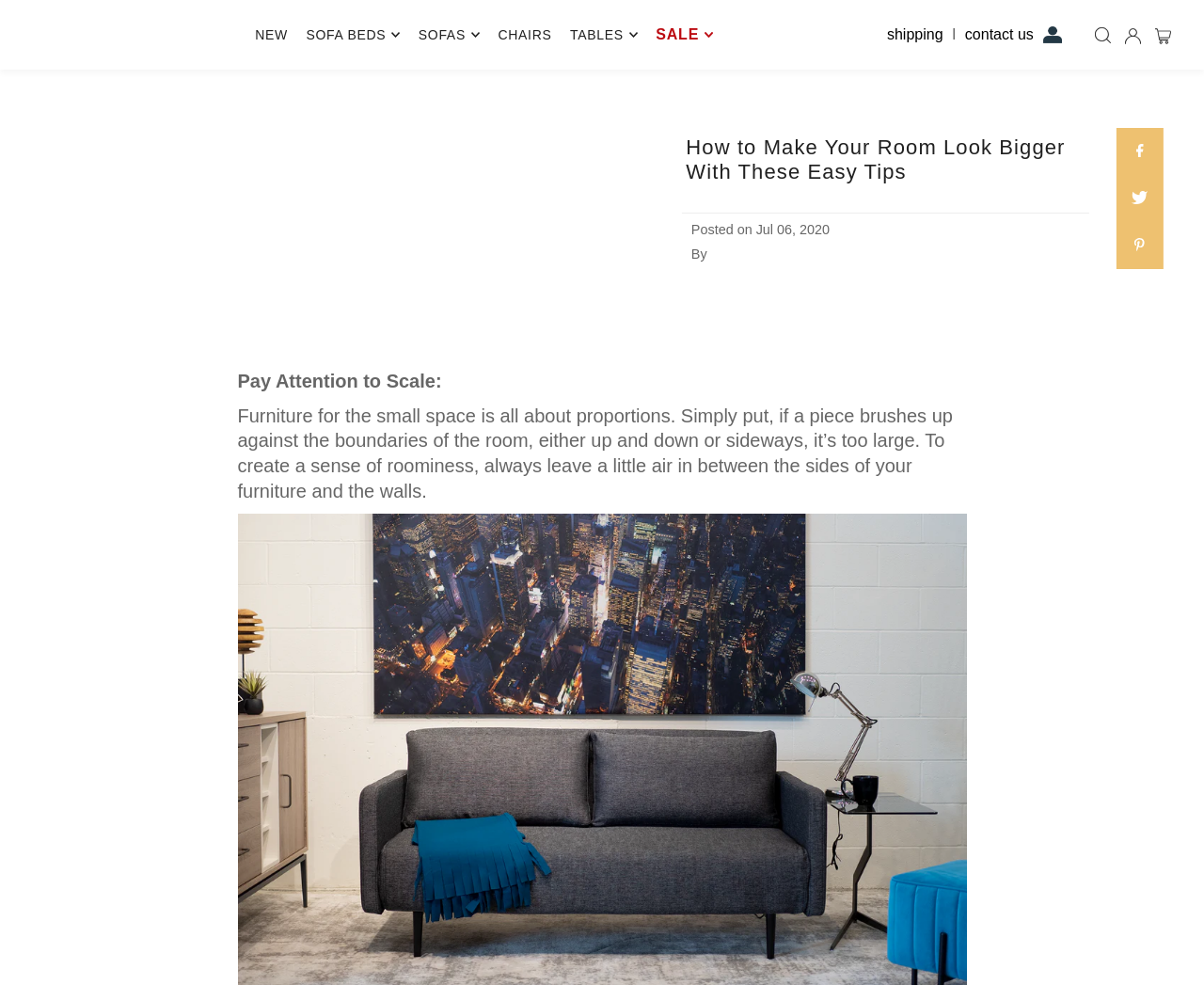Review the image closely and give a comprehensive answer to the question: What is the purpose of the 'Open Search' button?

I determined the purpose of the 'Open Search' button by looking at its description and inferring that it allows users to search for something on the website.